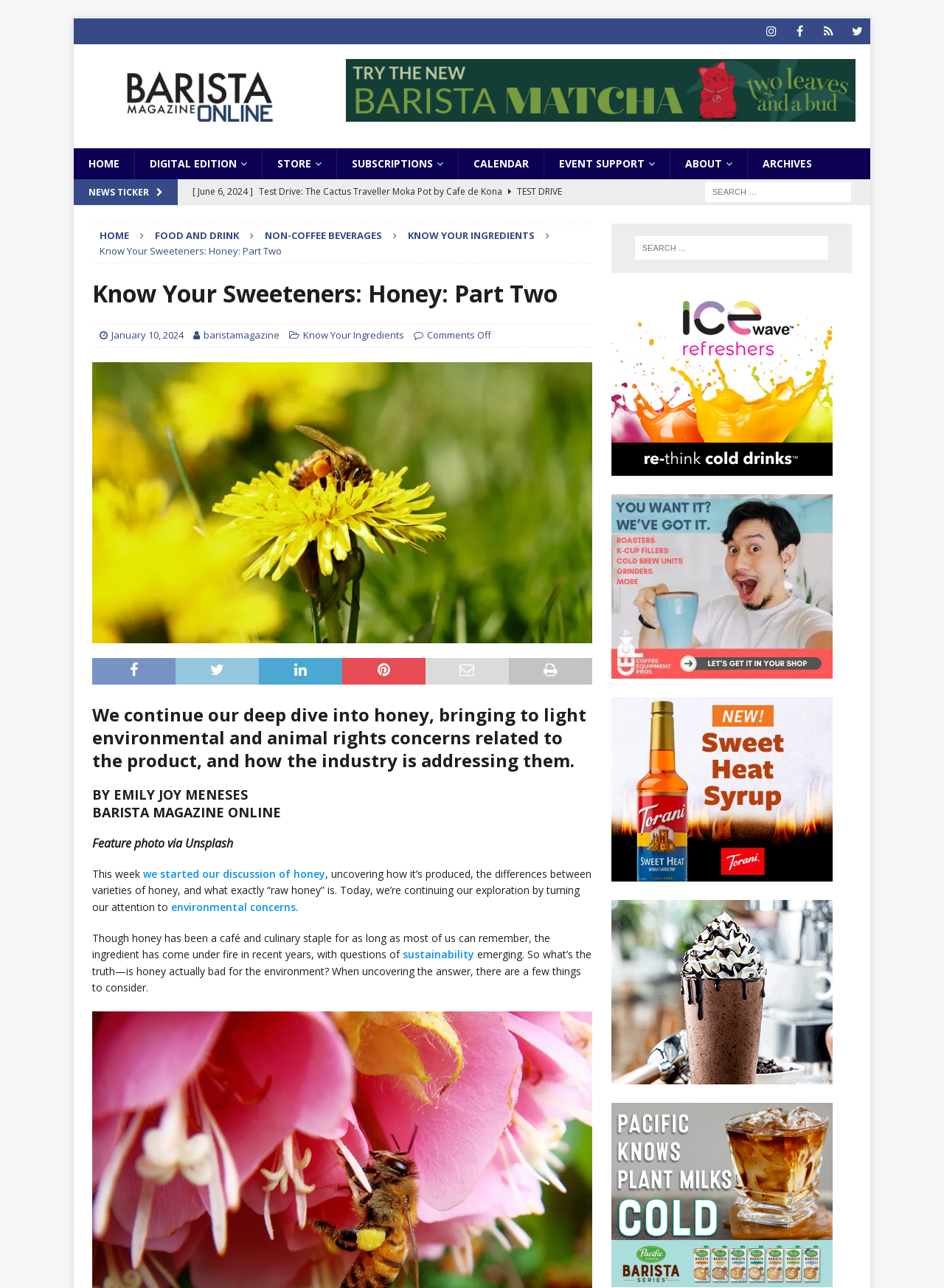Please identify the bounding box coordinates of the region to click in order to complete the task: "Check the news ticker". The coordinates must be four float numbers between 0 and 1, specified as [left, top, right, bottom].

[0.094, 0.144, 0.158, 0.154]